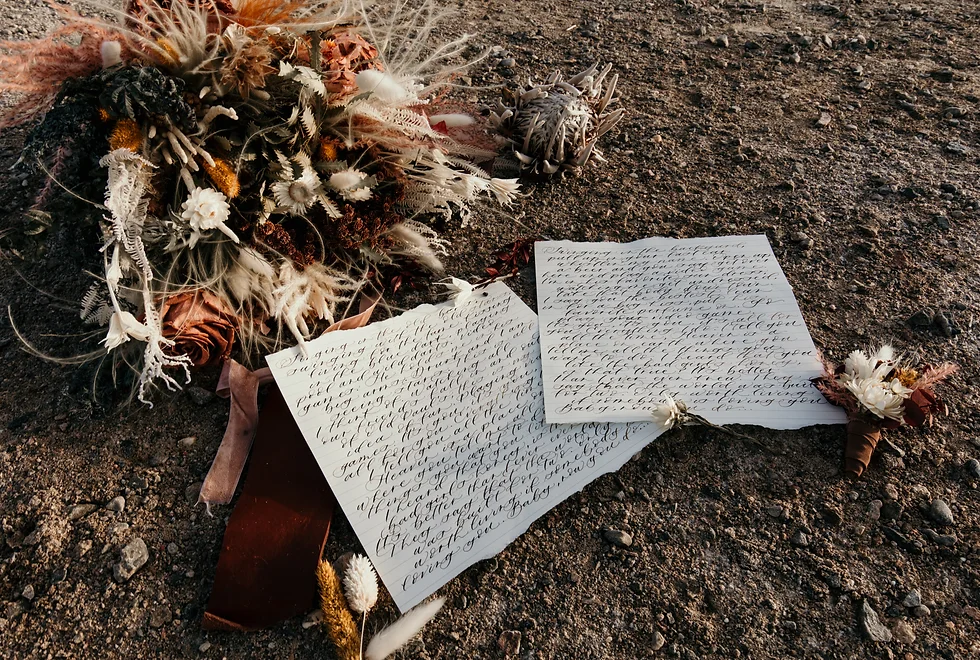Explain what is happening in the image with as much detail as possible.

The image features a beautifully arranged floral bouquet composed of dried flowers, accentuated by soft earthy tones. Nestled beside the bouquet are two elegantly handwritten notes on textured paper, showcasing an intricate calligraphy style that adds a personal touch. The background reveals a natural, rugged terrain, enhancing the organic and rustic vibe of the scene. This setup elegantly captures the essence of a stylized bridal moment against the breathtaking backdrop of Zion National Park, described as an ideal location for capturing unforgettable memories. The combination of floral artistry and handwritten vows suggests a celebration of love and the attention to detail that enhances such special occasions.